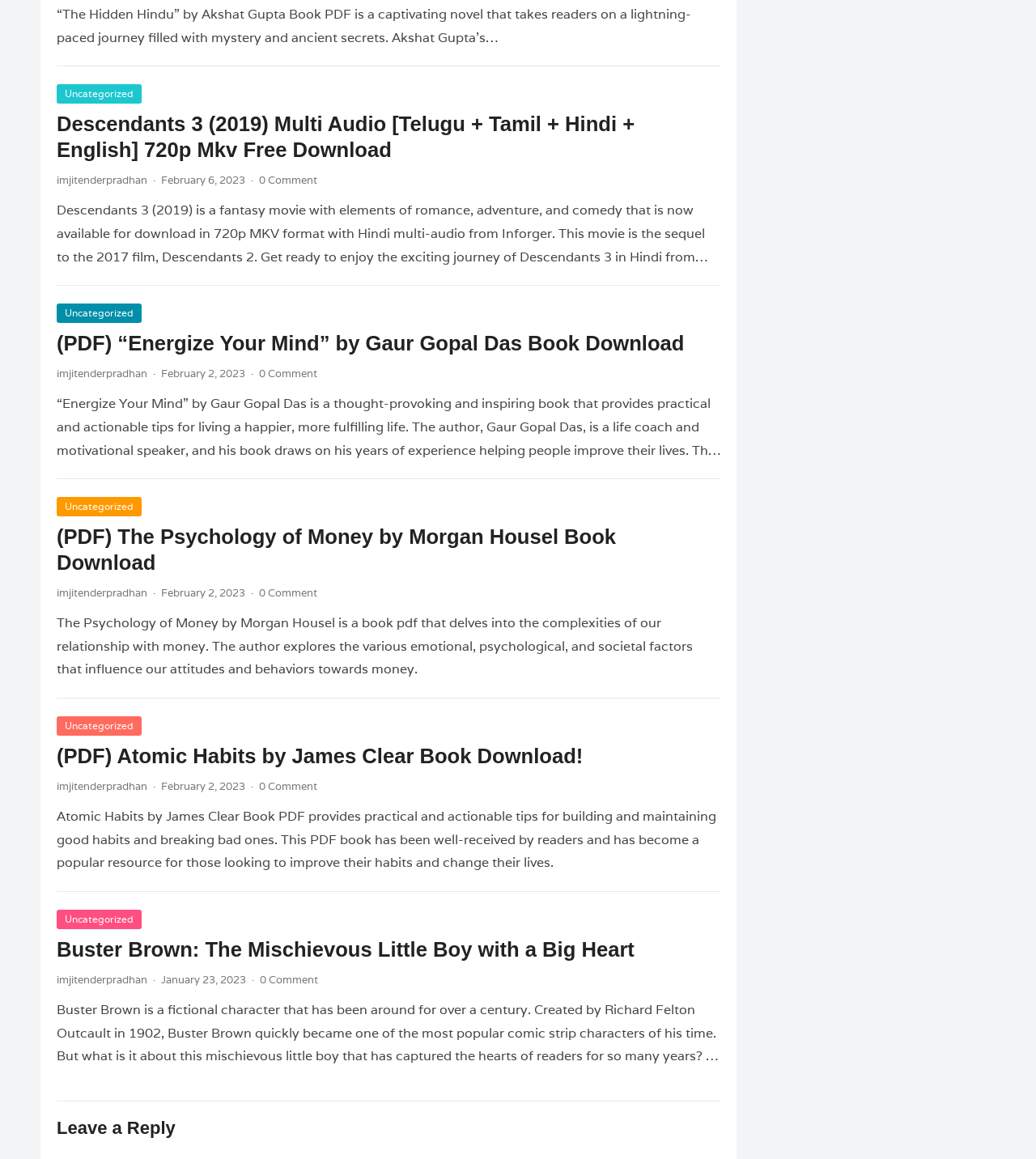Find the bounding box coordinates of the element you need to click on to perform this action: 'Download 'The Hidden Hindu' book PDF'. The coordinates should be represented by four float values between 0 and 1, in the format [left, top, right, bottom].

[0.055, 0.005, 0.667, 0.04]